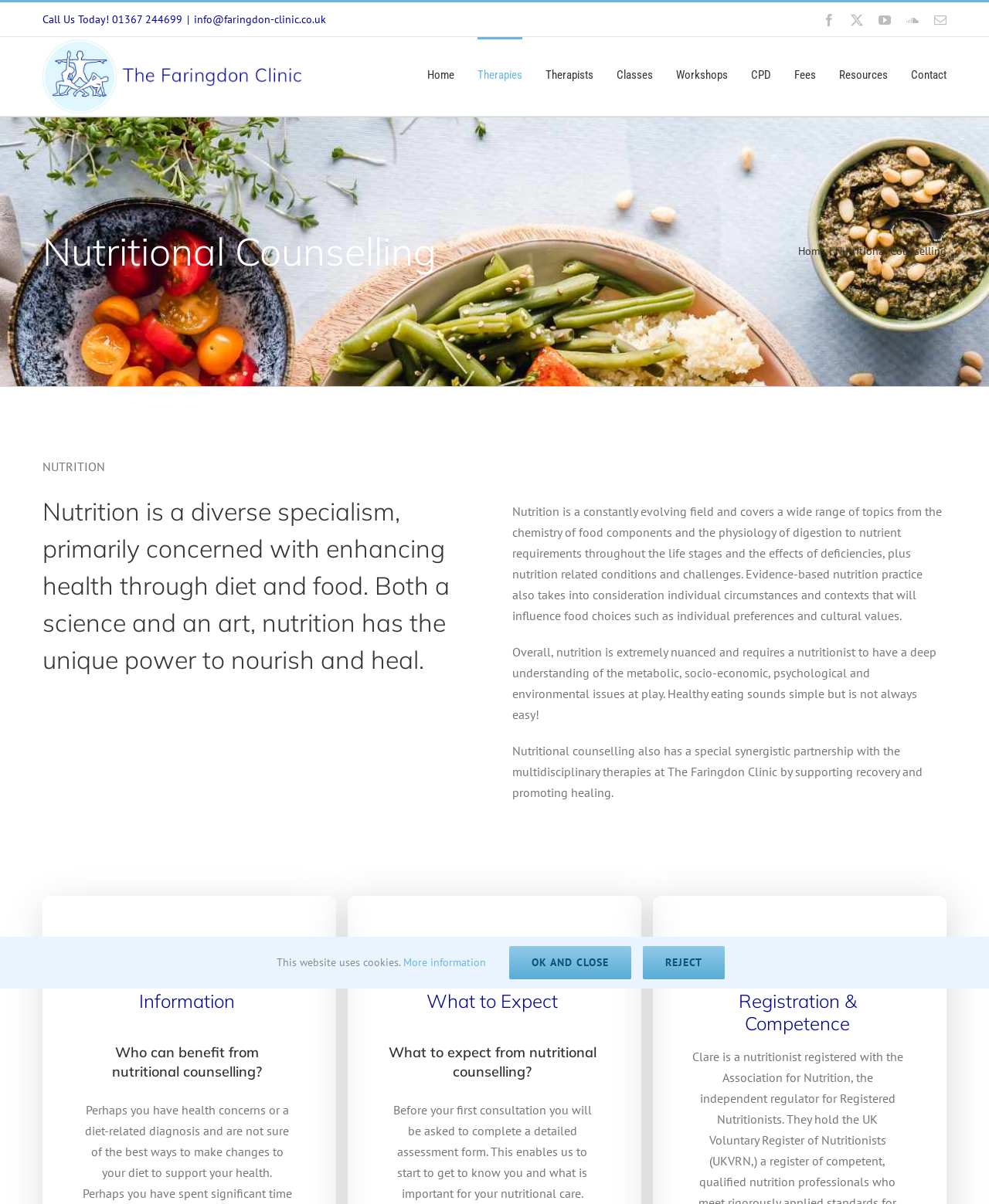Determine the bounding box coordinates of the section to be clicked to follow the instruction: "Call the clinic". The coordinates should be given as four float numbers between 0 and 1, formatted as [left, top, right, bottom].

[0.043, 0.01, 0.184, 0.022]